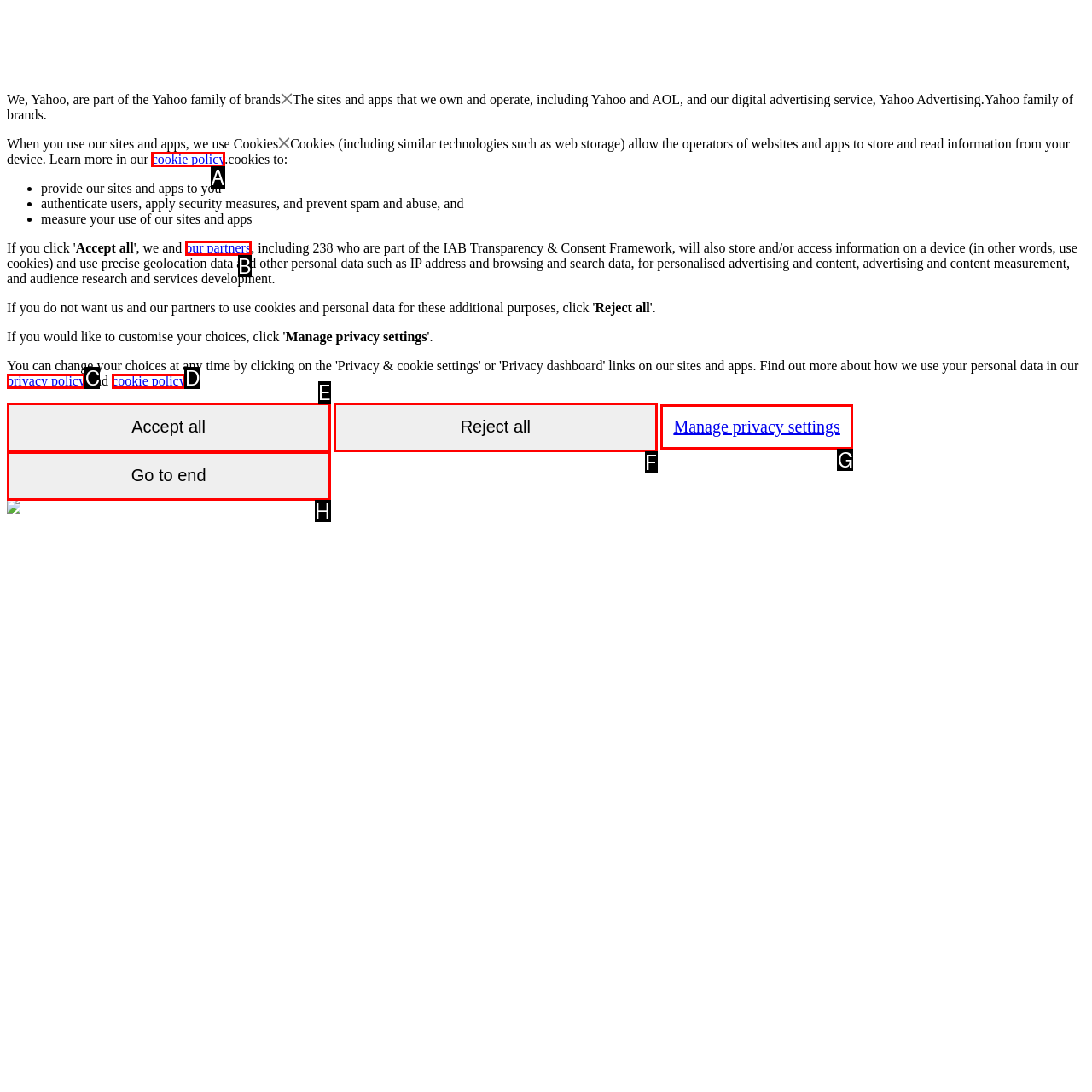Given the description: our partners, pick the option that matches best and answer with the corresponding letter directly.

B